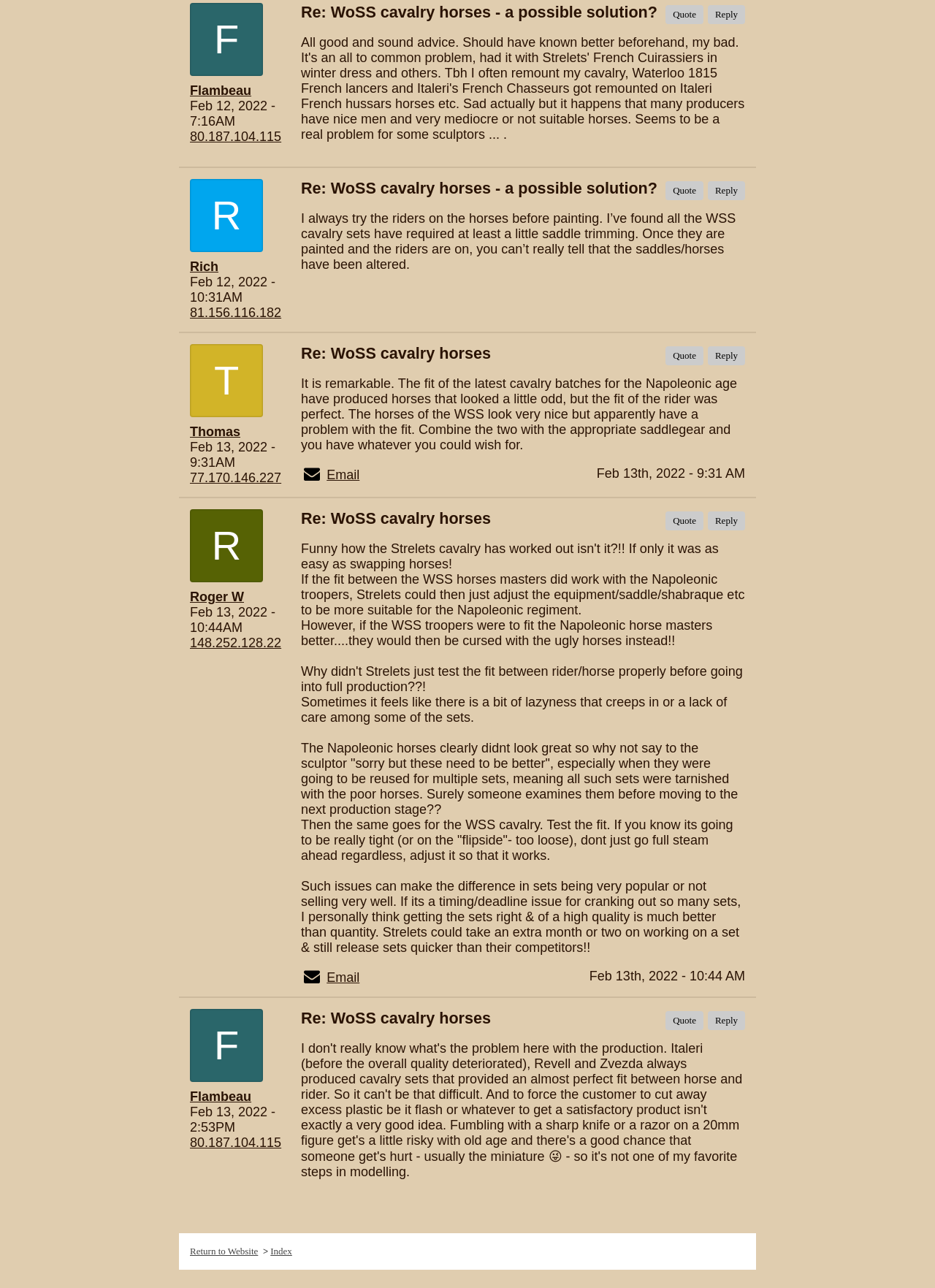Identify the bounding box coordinates of the region that should be clicked to execute the following instruction: "Quote a message".

[0.712, 0.004, 0.752, 0.019]